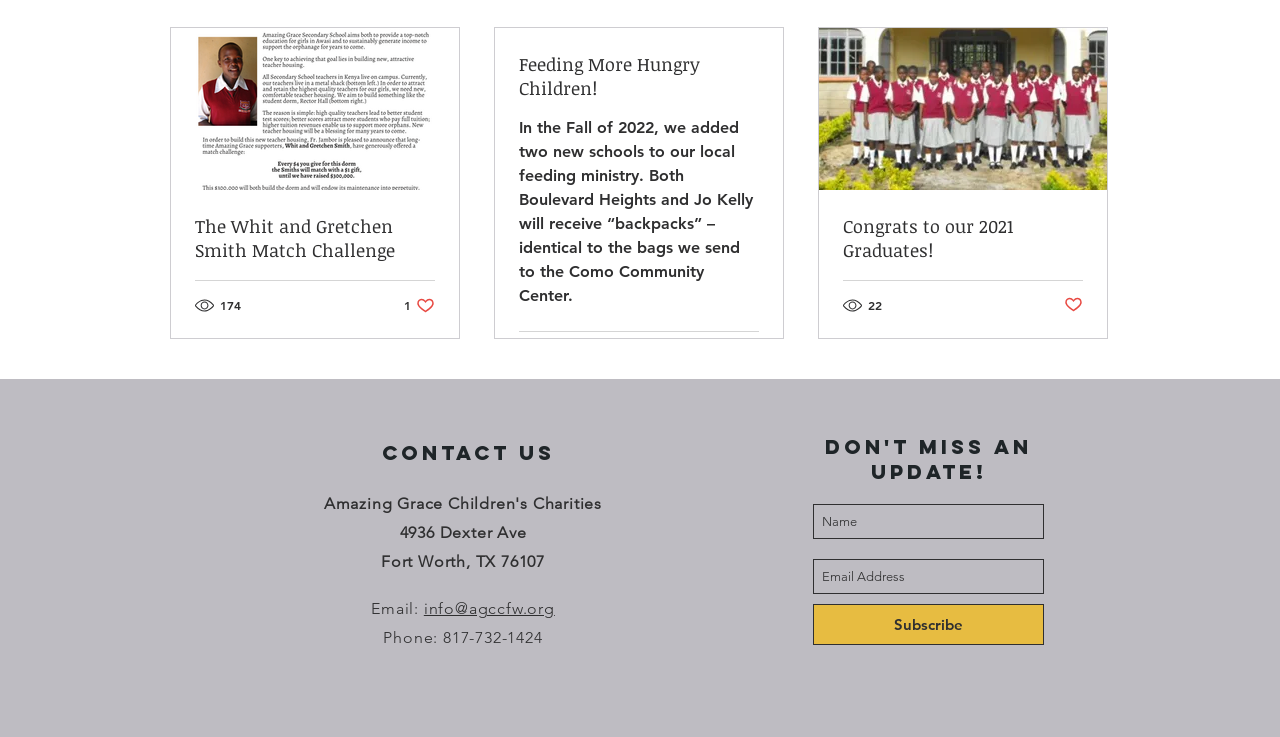Please provide a short answer using a single word or phrase for the question:
What is the phone number listed on the webpage?

817-732-1424